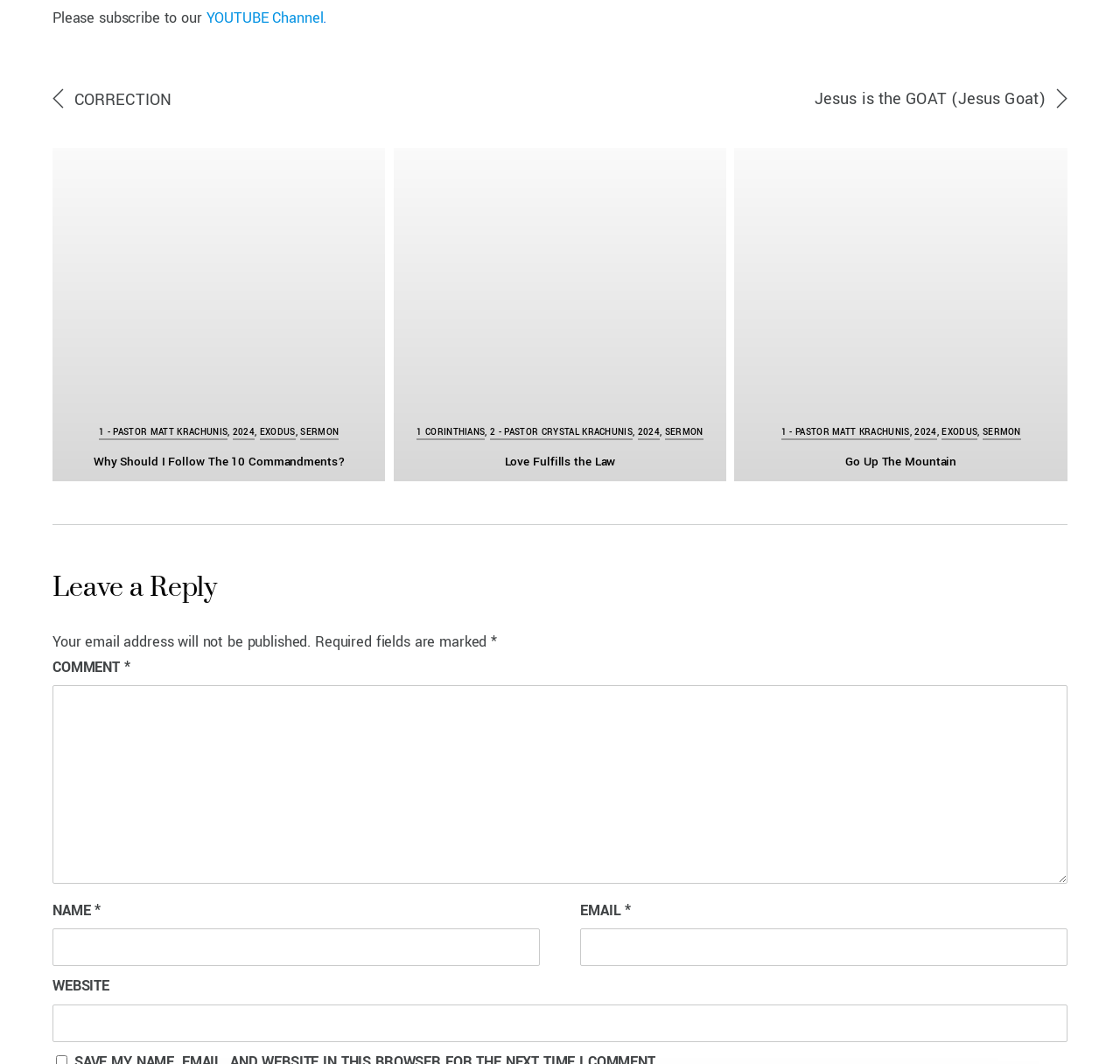Find the bounding box coordinates of the element to click in order to complete this instruction: "Subscribe to the YouTube channel". The bounding box coordinates must be four float numbers between 0 and 1, denoted as [left, top, right, bottom].

[0.184, 0.008, 0.292, 0.026]